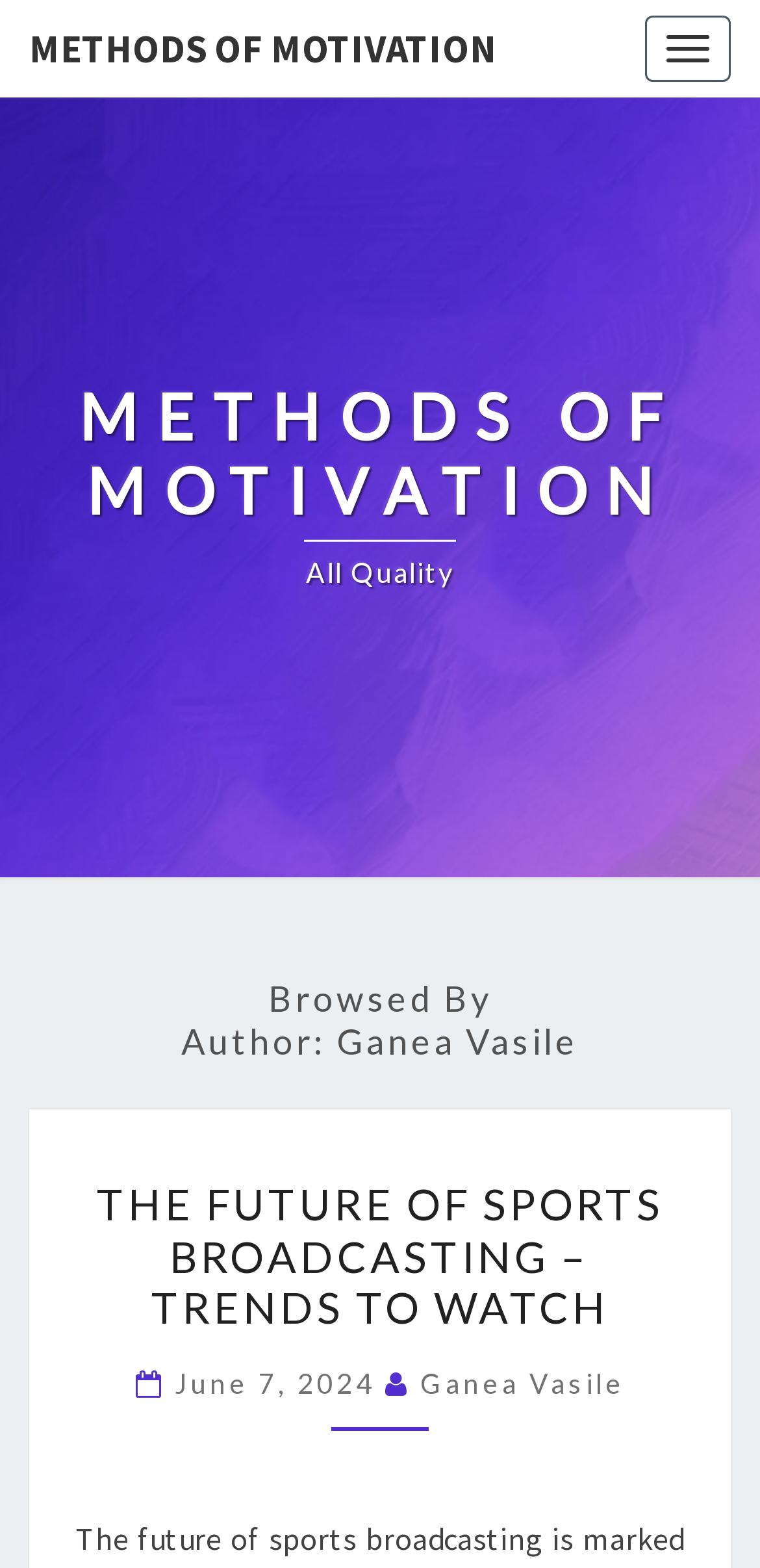Generate the text content of the main heading of the webpage.

METHODS OF MOTIVATION